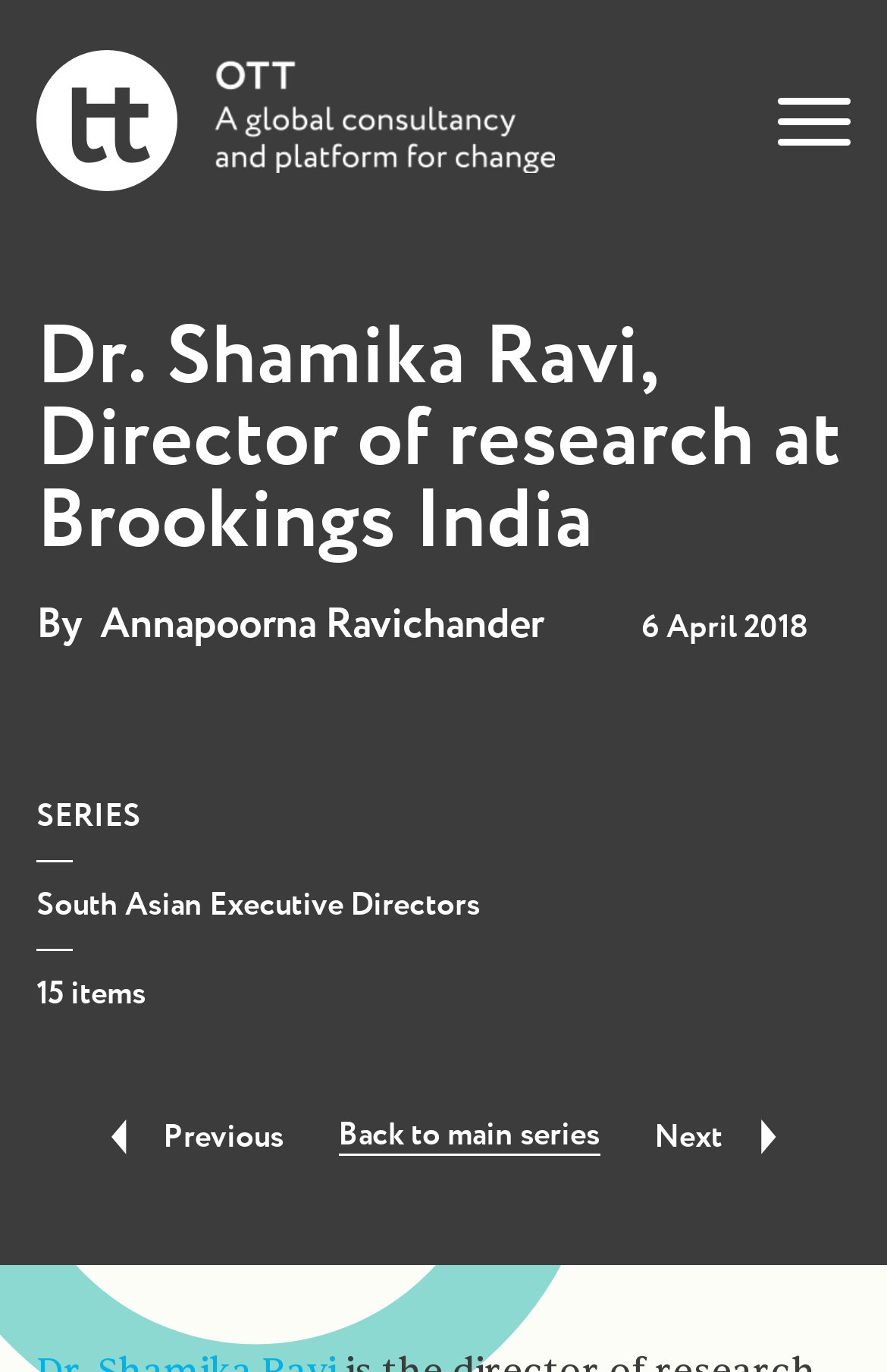Produce a meticulous description of the webpage.

The webpage is about Dr. Shamika Ravi, the director of research at Brookings India. At the top left, there is a link "OTT" with two associated images, one of which is an icon. On the top right, there is a button to open the menu. 

Below the top section, there is a heading that displays Dr. Shamika Ravi's title and affiliation. Following this heading, there is a brief description of the author, mentioning "By" and a link to Annapoorna Ravichander. The publication date "6 April 2018" is placed to the right of the author description.

Further down, there are three sections of text. The first section is labeled "SERIES" and is followed by a description of the series, "South Asian Executive Directors". The second section displays the number of items in the series, "15 items". 

At the bottom of the page, there are three links for navigation. The first link is "Previous Previous" with a "Previous" icon, the second link is "Back to main series", and the third link is "Next Next" with a "Next" icon. These links are positioned from left to right, allowing users to navigate through the series.